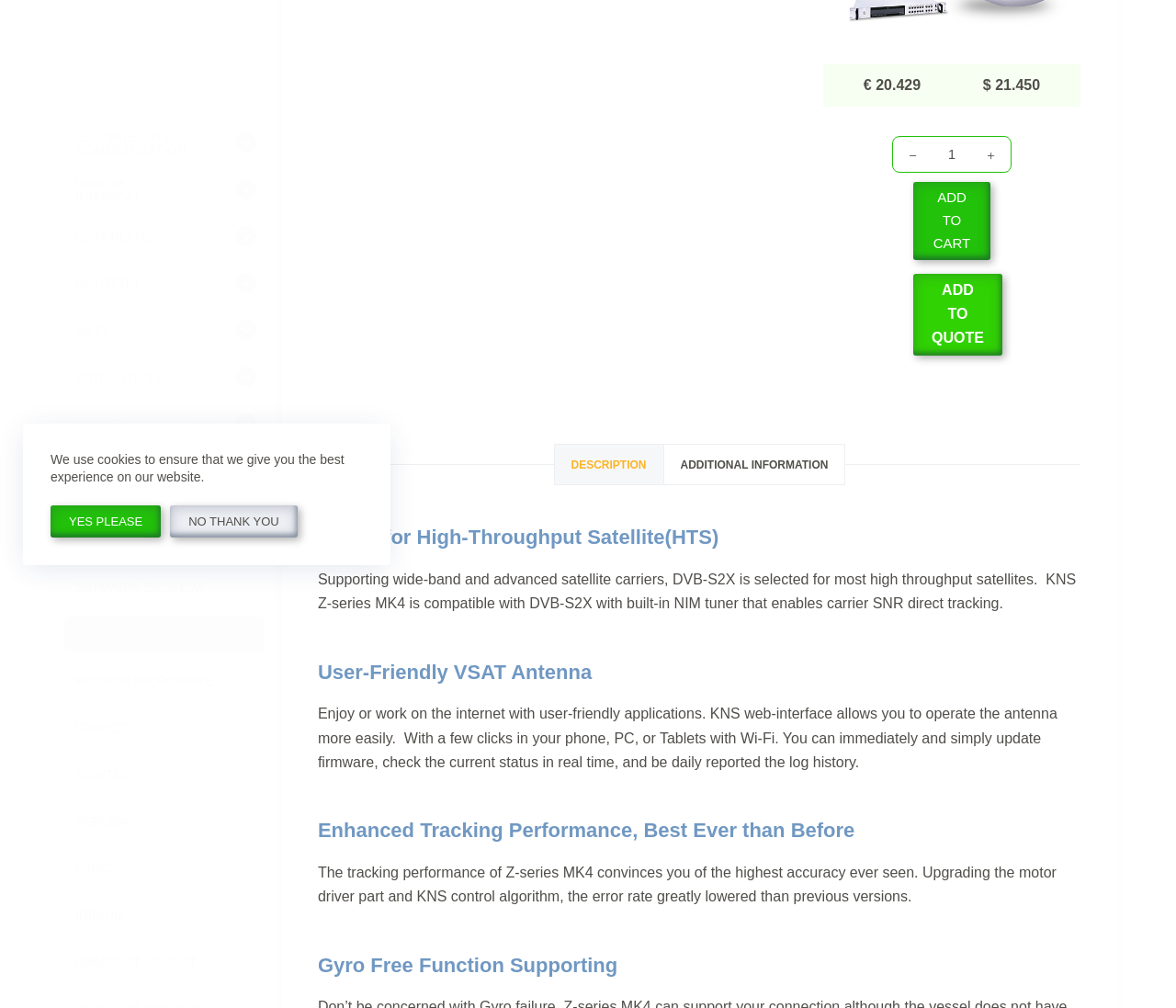Determine the bounding box coordinates for the UI element with the following description: "Newtec". The coordinates should be four float numbers between 0 and 1, represented as [left, top, right, bottom].

[0.055, 0.751, 0.225, 0.786]